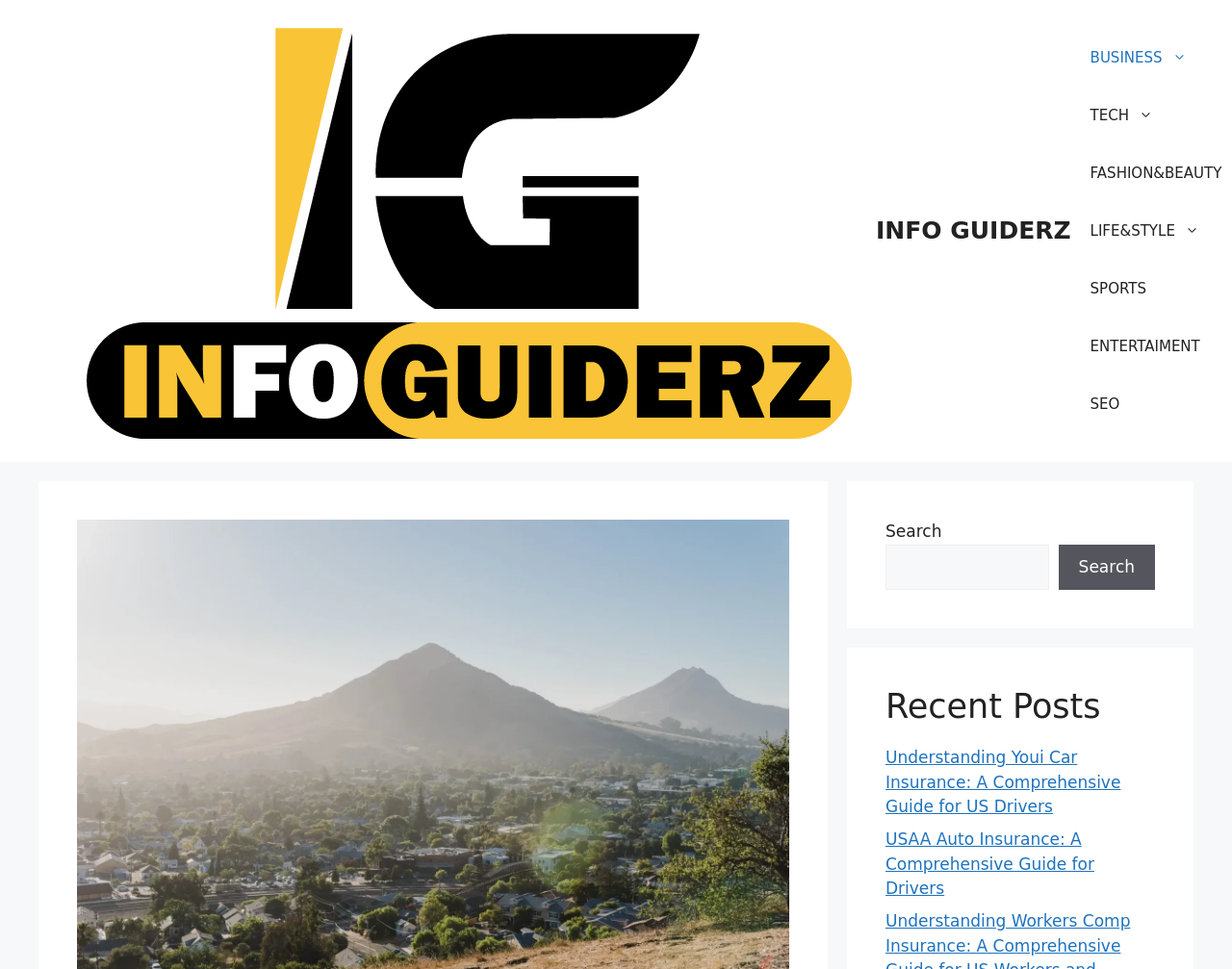Identify the bounding box coordinates of the region that needs to be clicked to carry out this instruction: "Click on INFO GUIDERZ". Provide these coordinates as four float numbers ranging from 0 to 1, i.e., [left, top, right, bottom].

[0.062, 0.227, 0.698, 0.247]